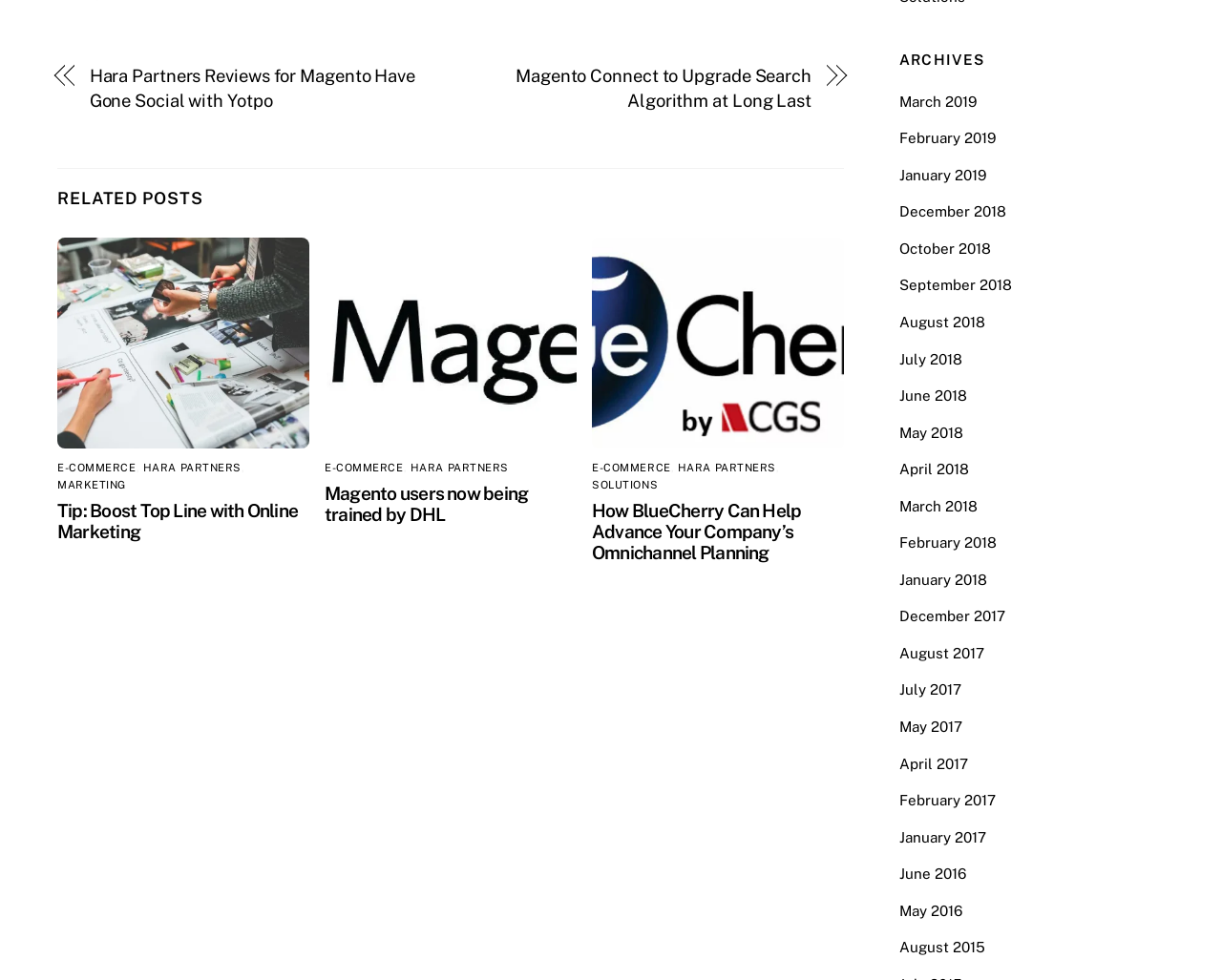Use a single word or phrase to respond to the question:
What is the topic of the third article?

BlueCherry PLM